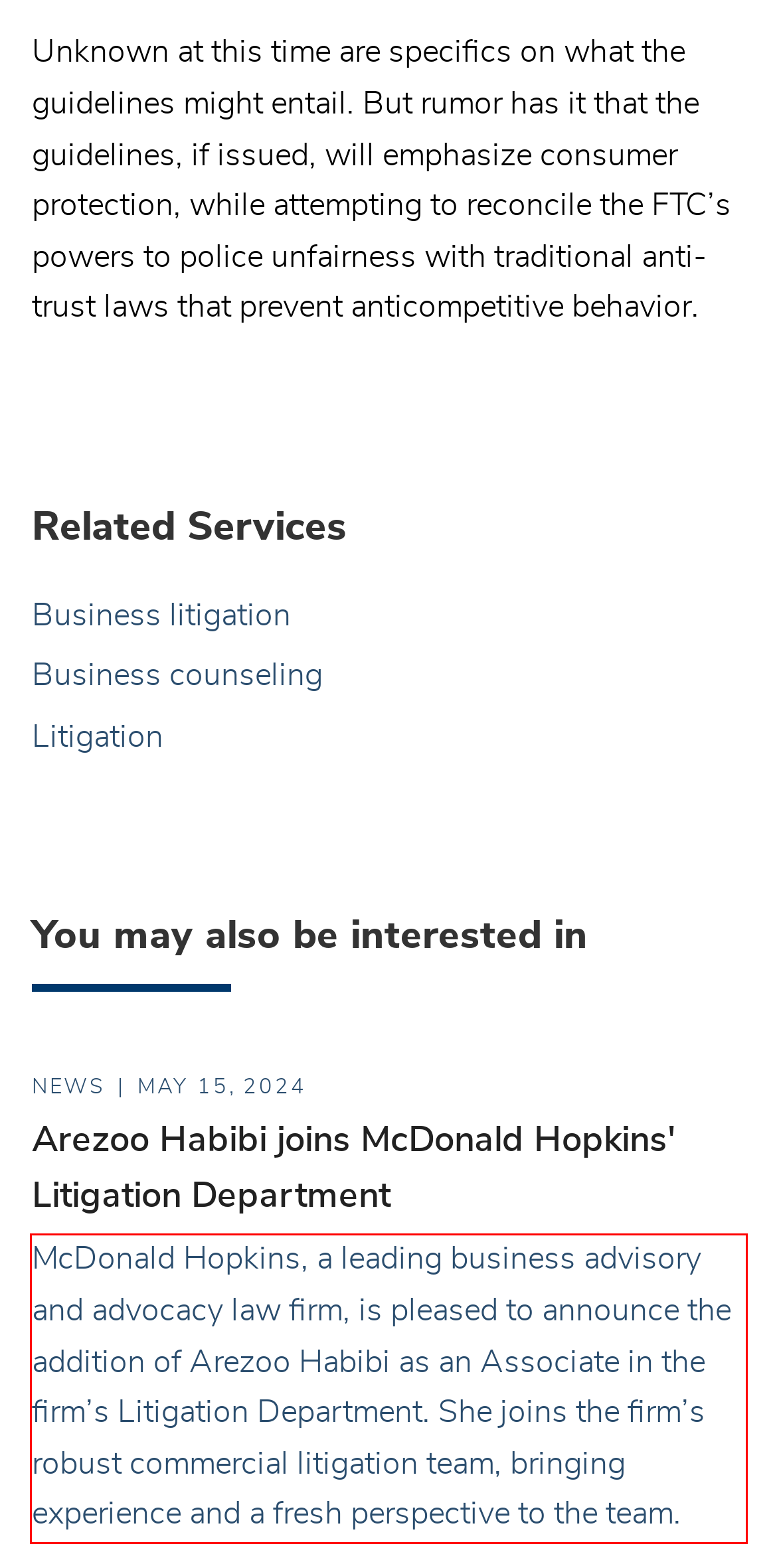Examine the webpage screenshot and use OCR to obtain the text inside the red bounding box.

McDonald Hopkins, a leading business advisory and advocacy law firm, is pleased to announce the addition of Arezoo Habibi as an Associate in the firm’s Litigation Department. She joins the firm’s robust commercial litigation team, bringing experience and a fresh perspective to the team.